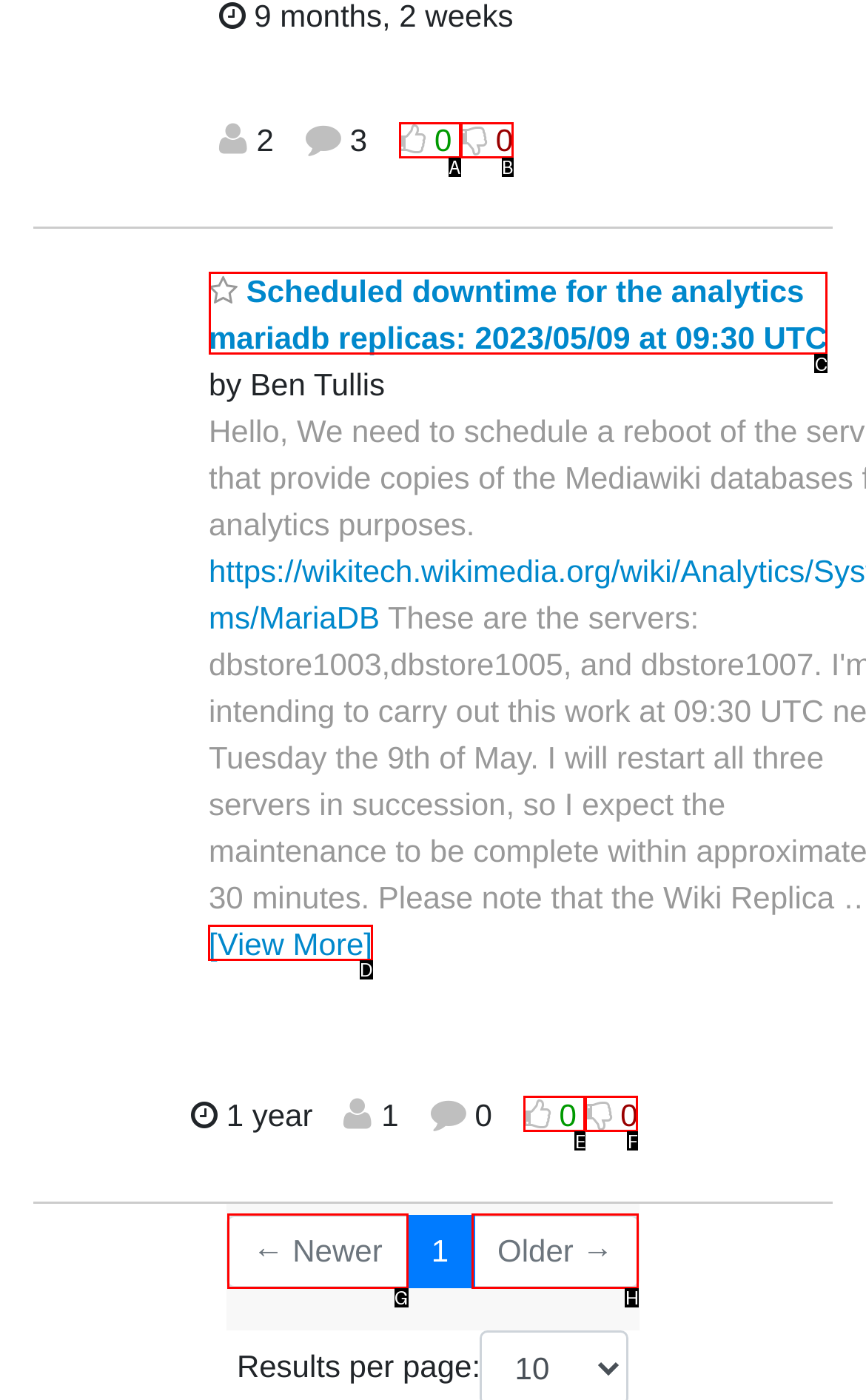Look at the highlighted elements in the screenshot and tell me which letter corresponds to the task: View more threads.

D